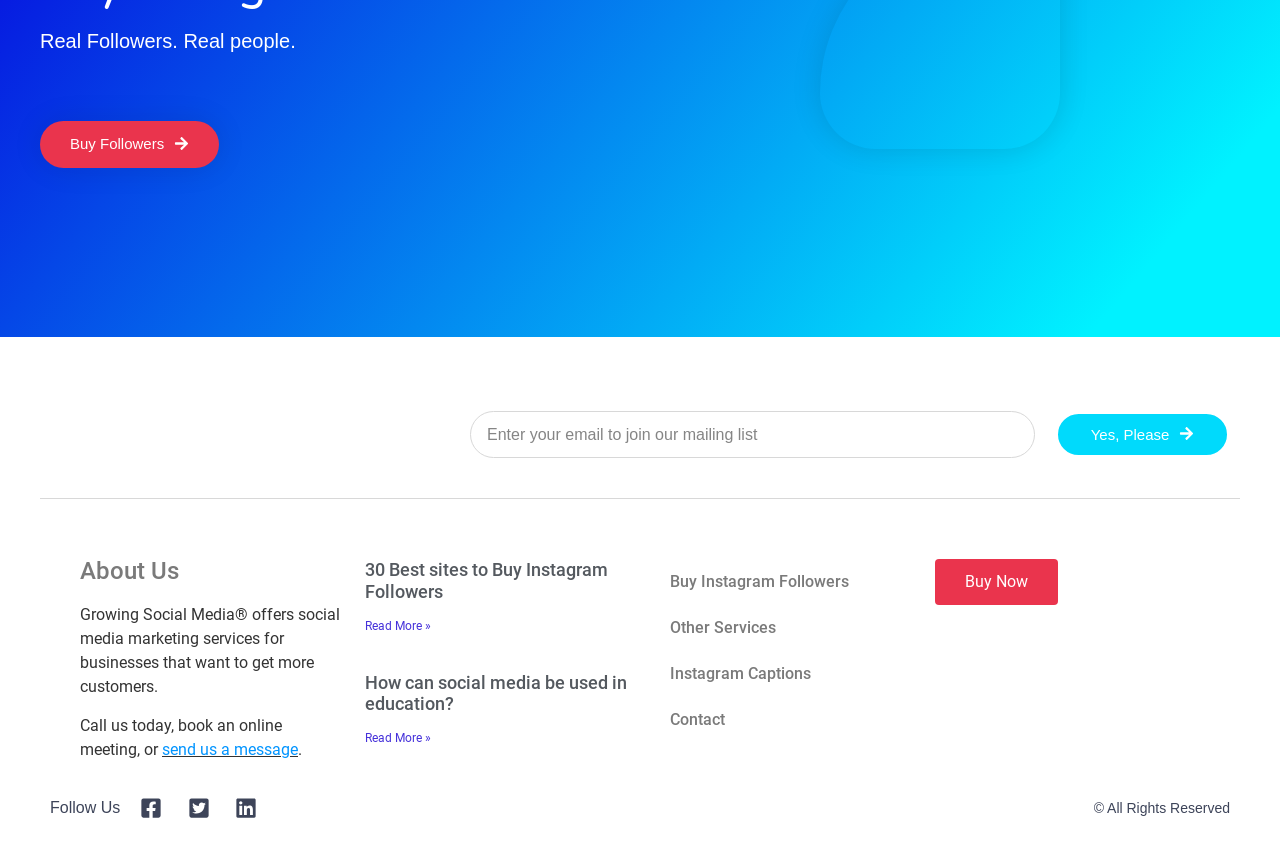Please locate the bounding box coordinates of the region I need to click to follow this instruction: "Contact us".

[0.508, 0.815, 0.715, 0.868]